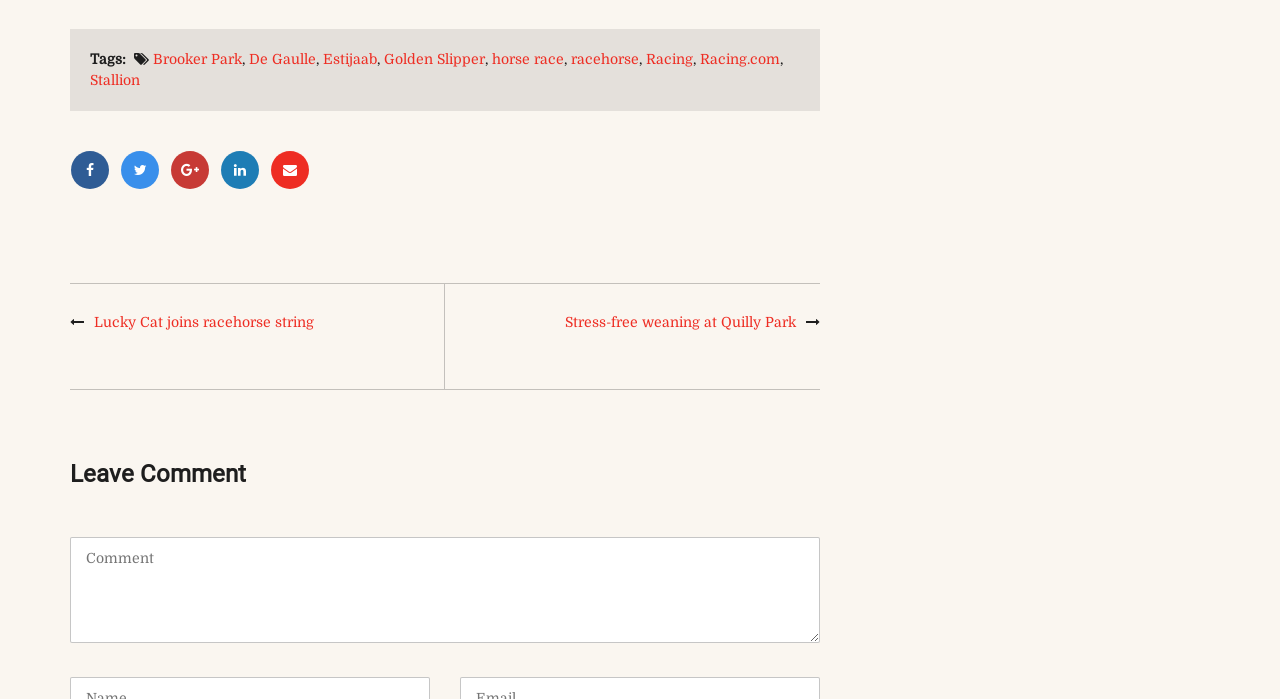Identify the bounding box coordinates necessary to click and complete the given instruction: "Click on the link to Brooker Park".

[0.12, 0.074, 0.189, 0.096]